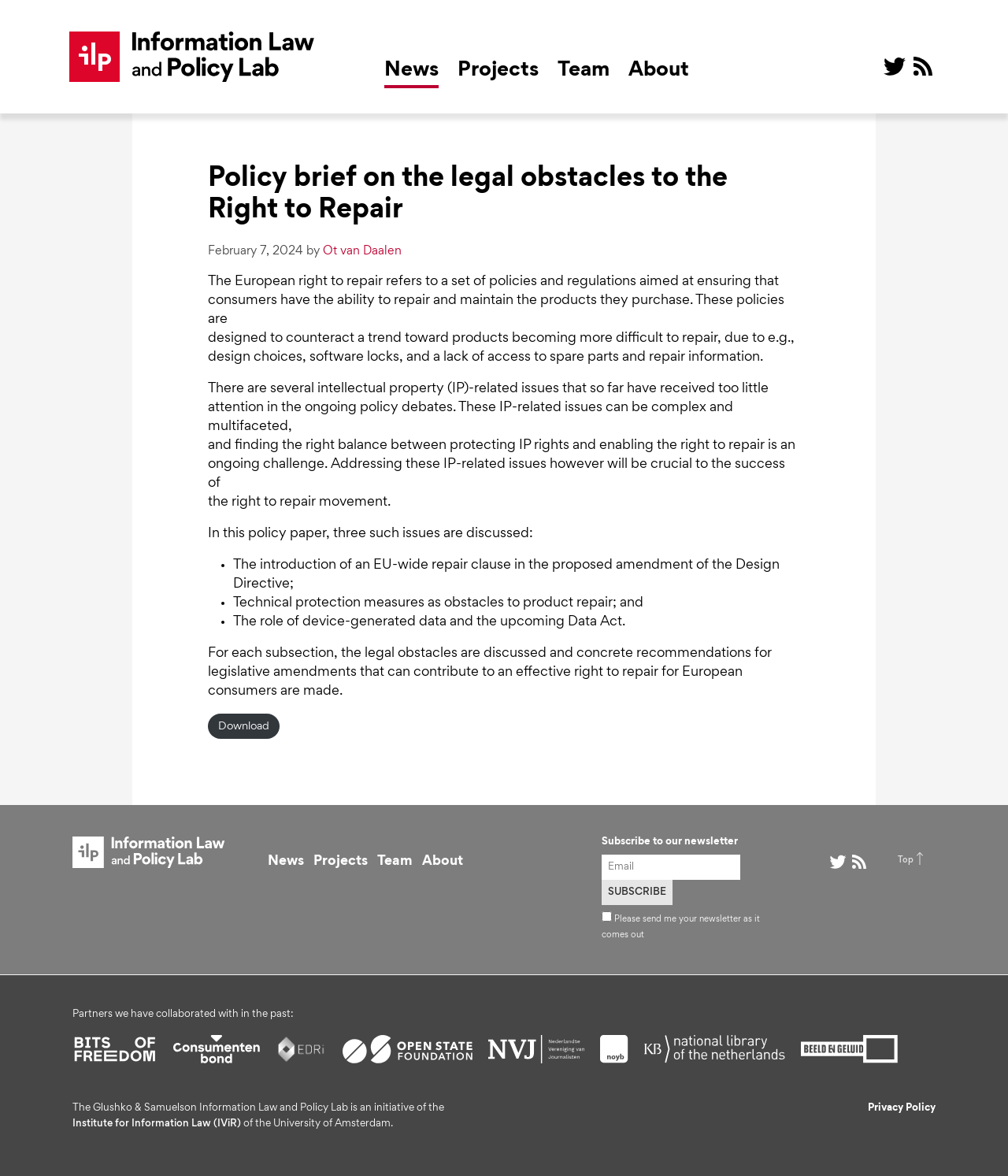Find the primary header on the webpage and provide its text.

Policy brief on the legal obstacles to the Right to Repair